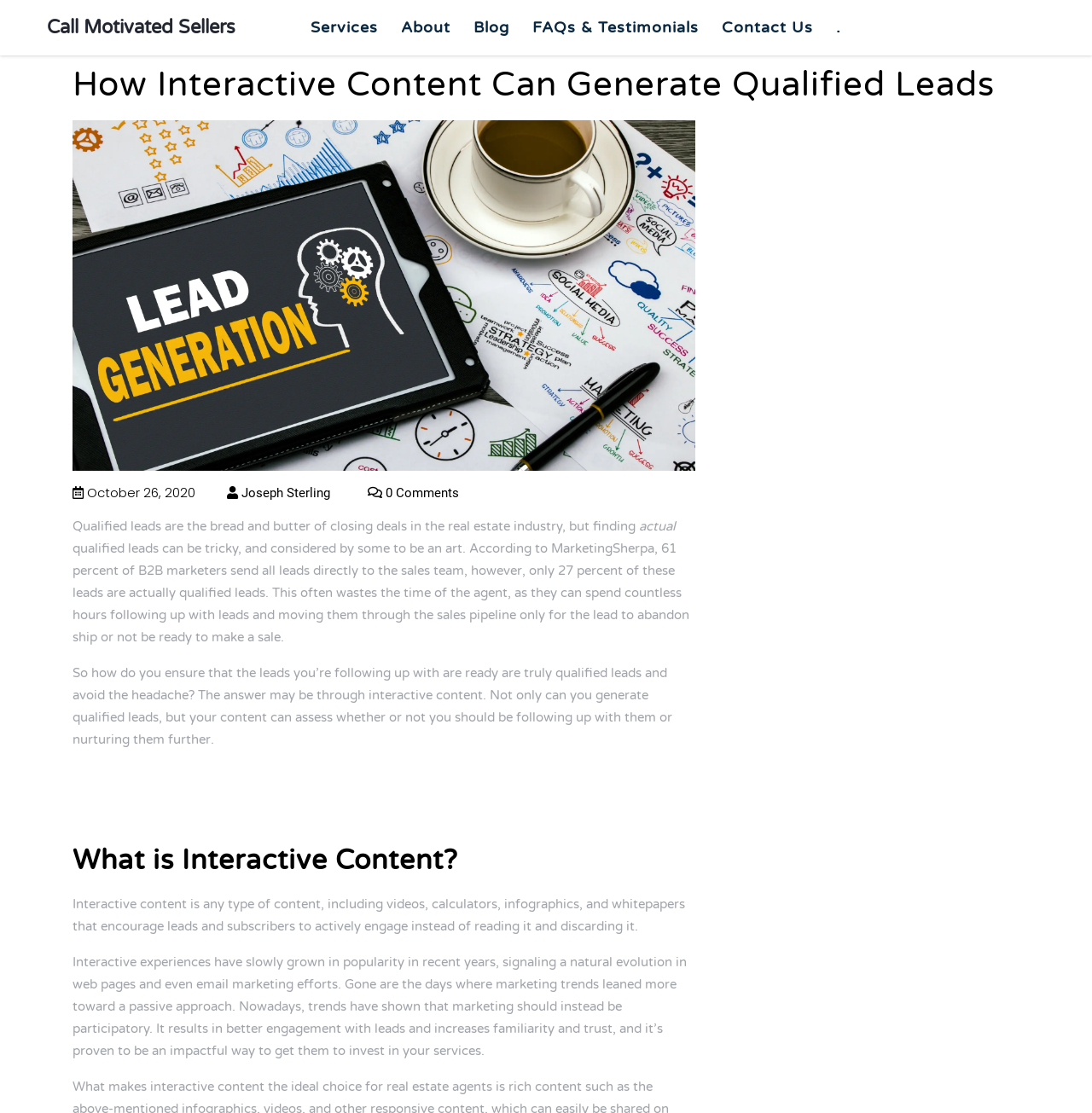Kindly determine the bounding box coordinates of the area that needs to be clicked to fulfill this instruction: "Search for something".

None